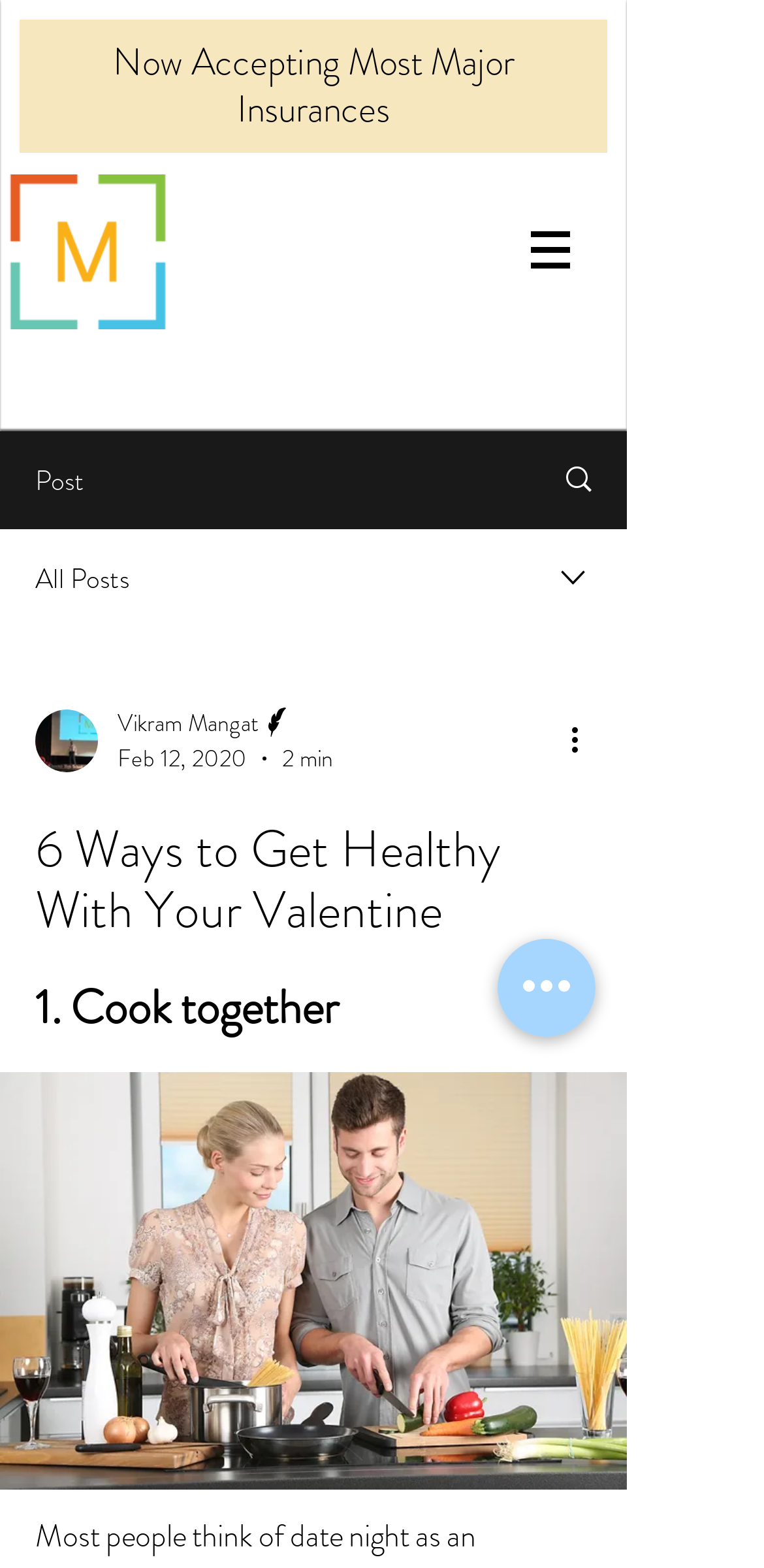How long does it take to read the article?
Answer the question based on the image using a single word or a brief phrase.

2 min